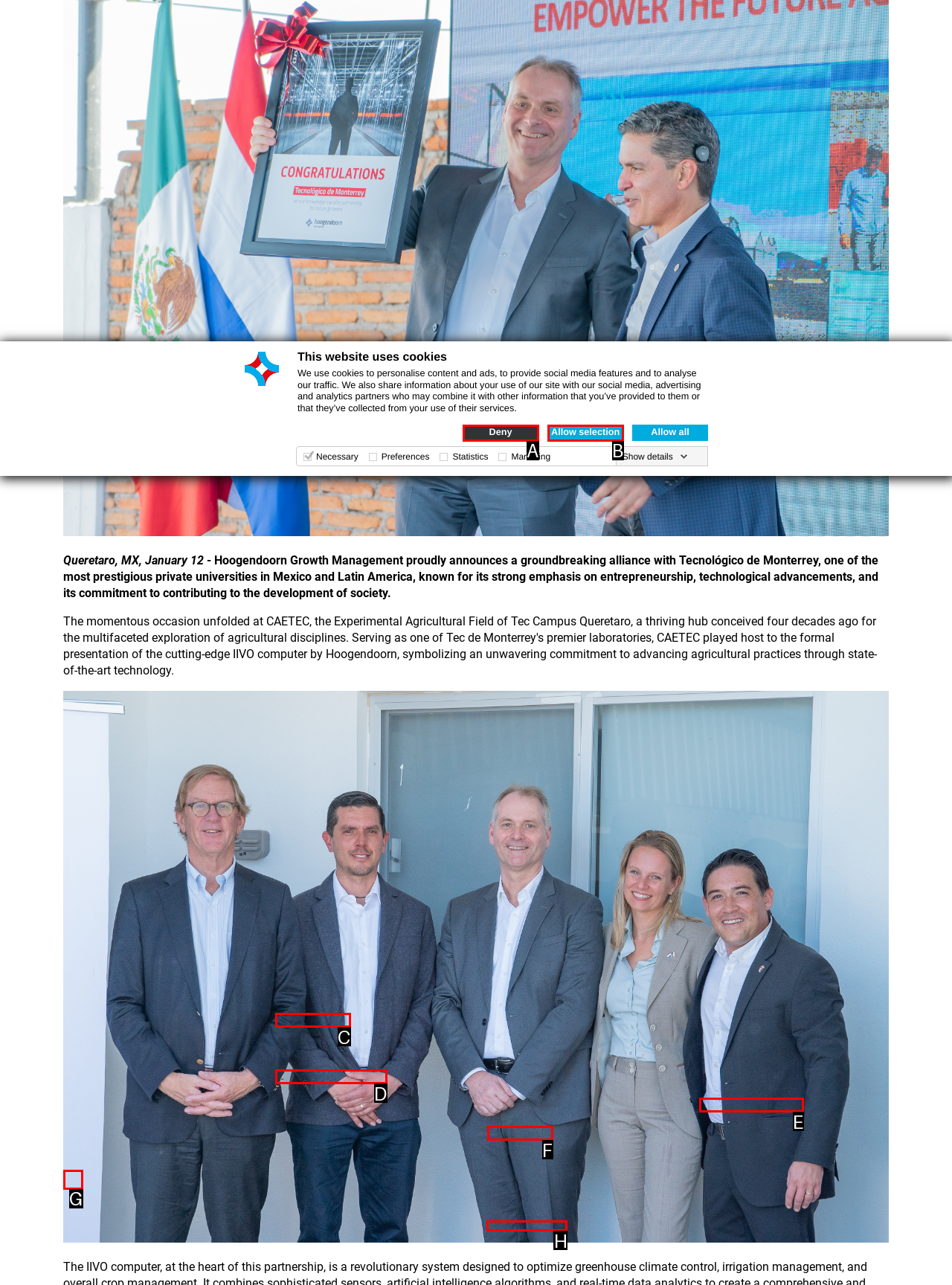Please select the letter of the HTML element that fits the description: Intelligent Algorithms. Answer with the option's letter directly.

D